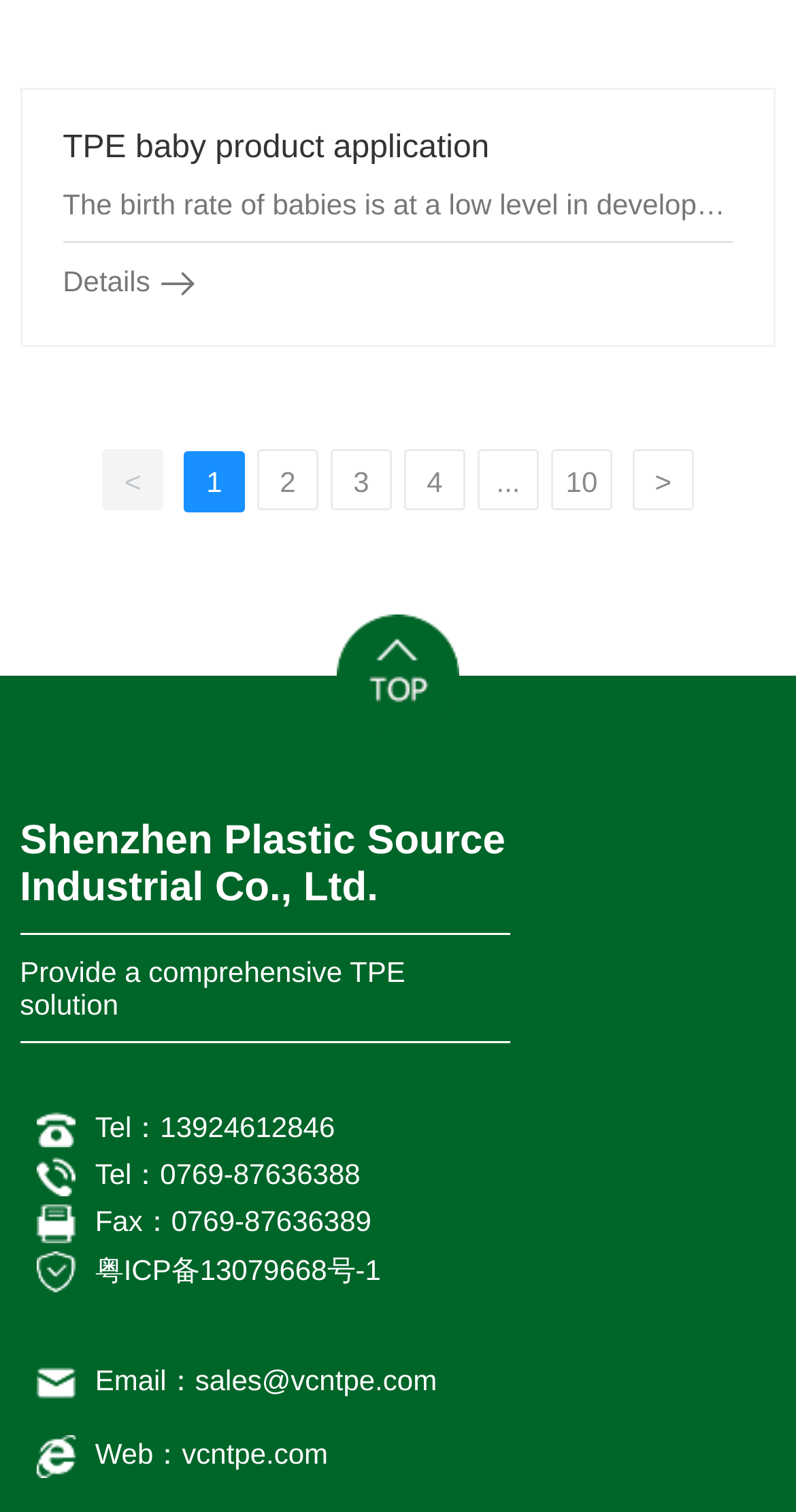Pinpoint the bounding box coordinates of the element to be clicked to execute the instruction: "Click on the link to learn more about TPE baby product application".

[0.079, 0.086, 0.615, 0.109]